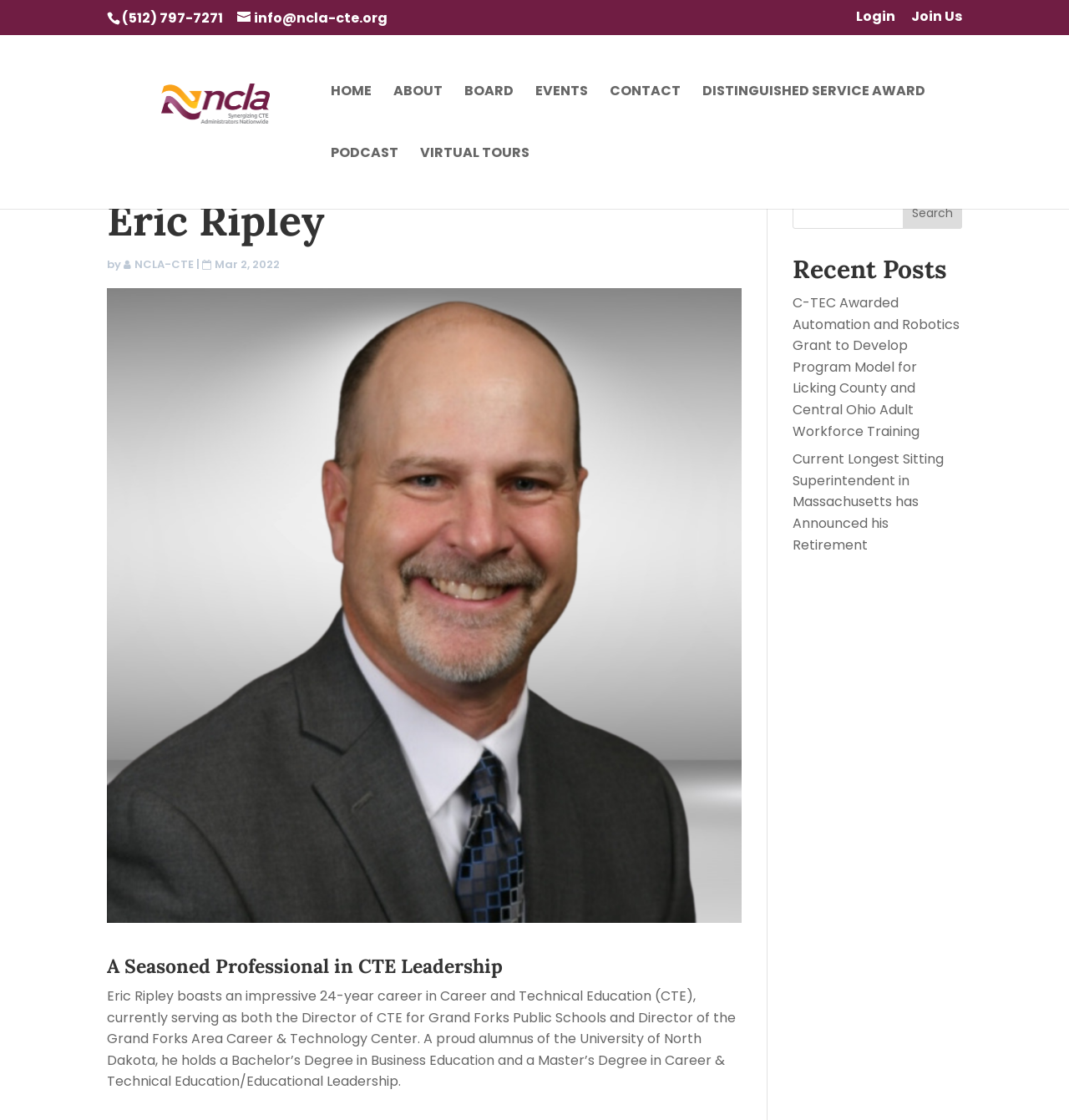Find and indicate the bounding box coordinates of the region you should select to follow the given instruction: "Call the phone number".

[0.114, 0.007, 0.209, 0.025]